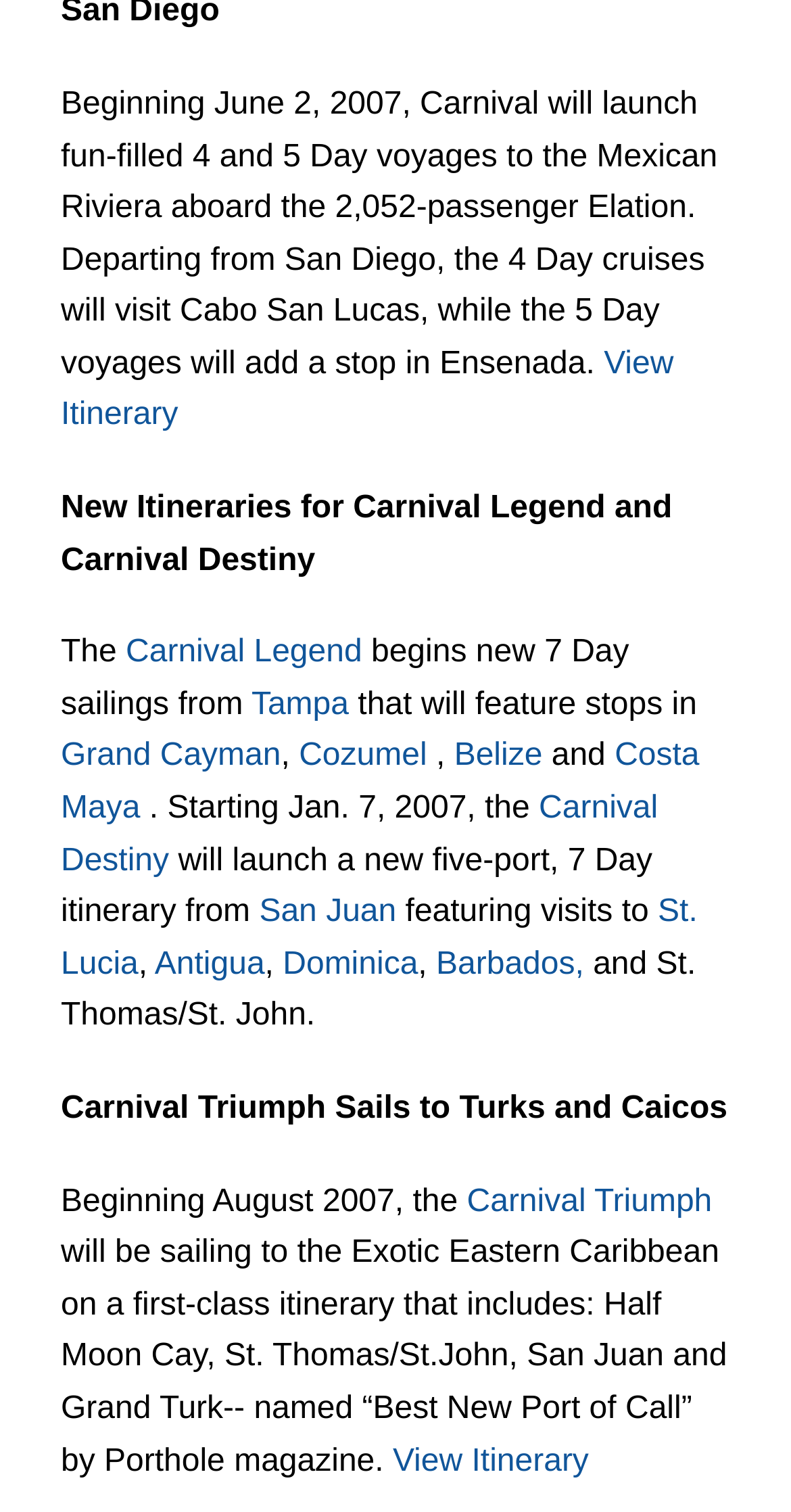Pinpoint the bounding box coordinates of the clickable element needed to complete the instruction: "View the itinerary for Carnival Elation". The coordinates should be provided as four float numbers between 0 and 1: [left, top, right, bottom].

[0.077, 0.229, 0.852, 0.286]